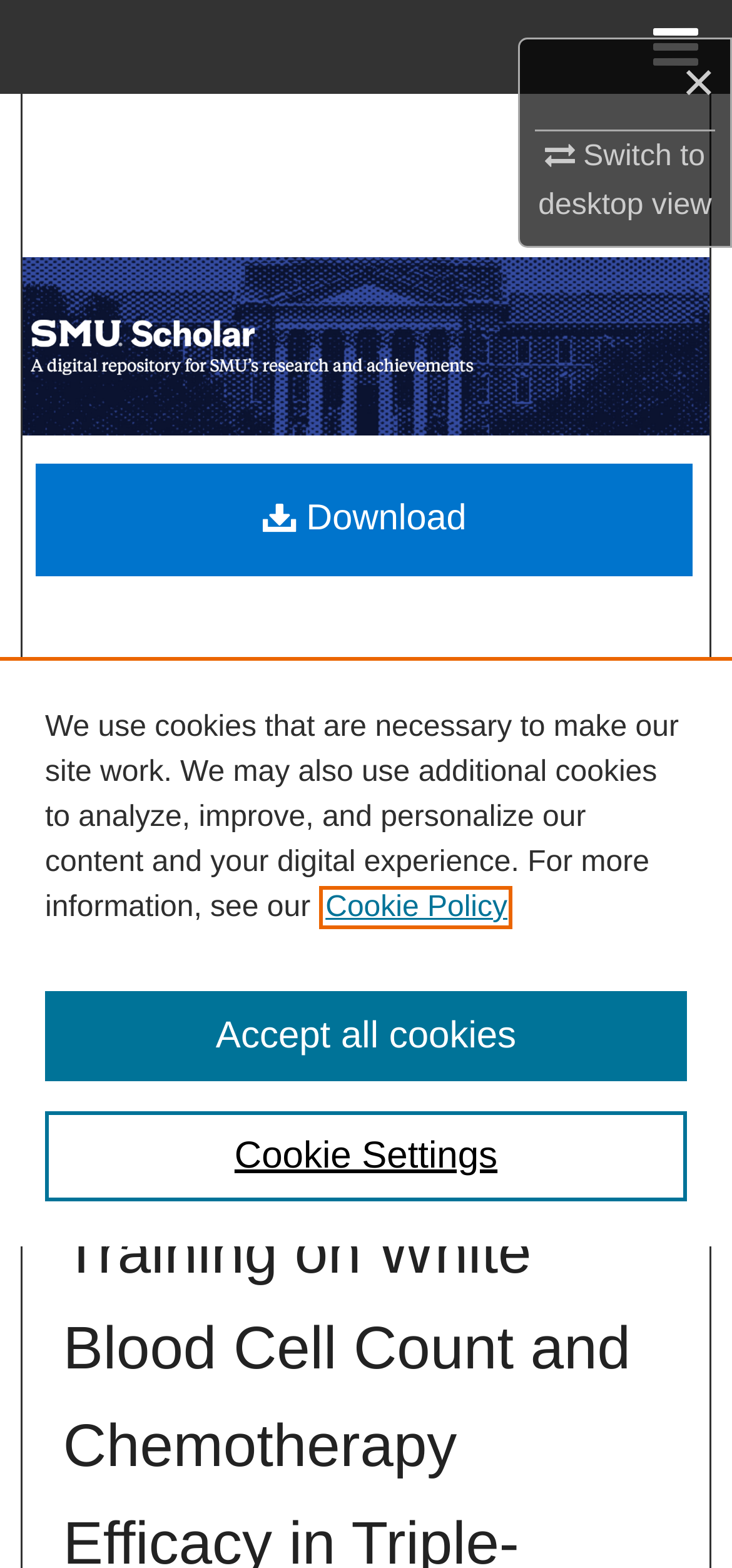Answer the following inquiry with a single word or phrase:
What is the name of the research award?

Weil Undergraduate Research Award